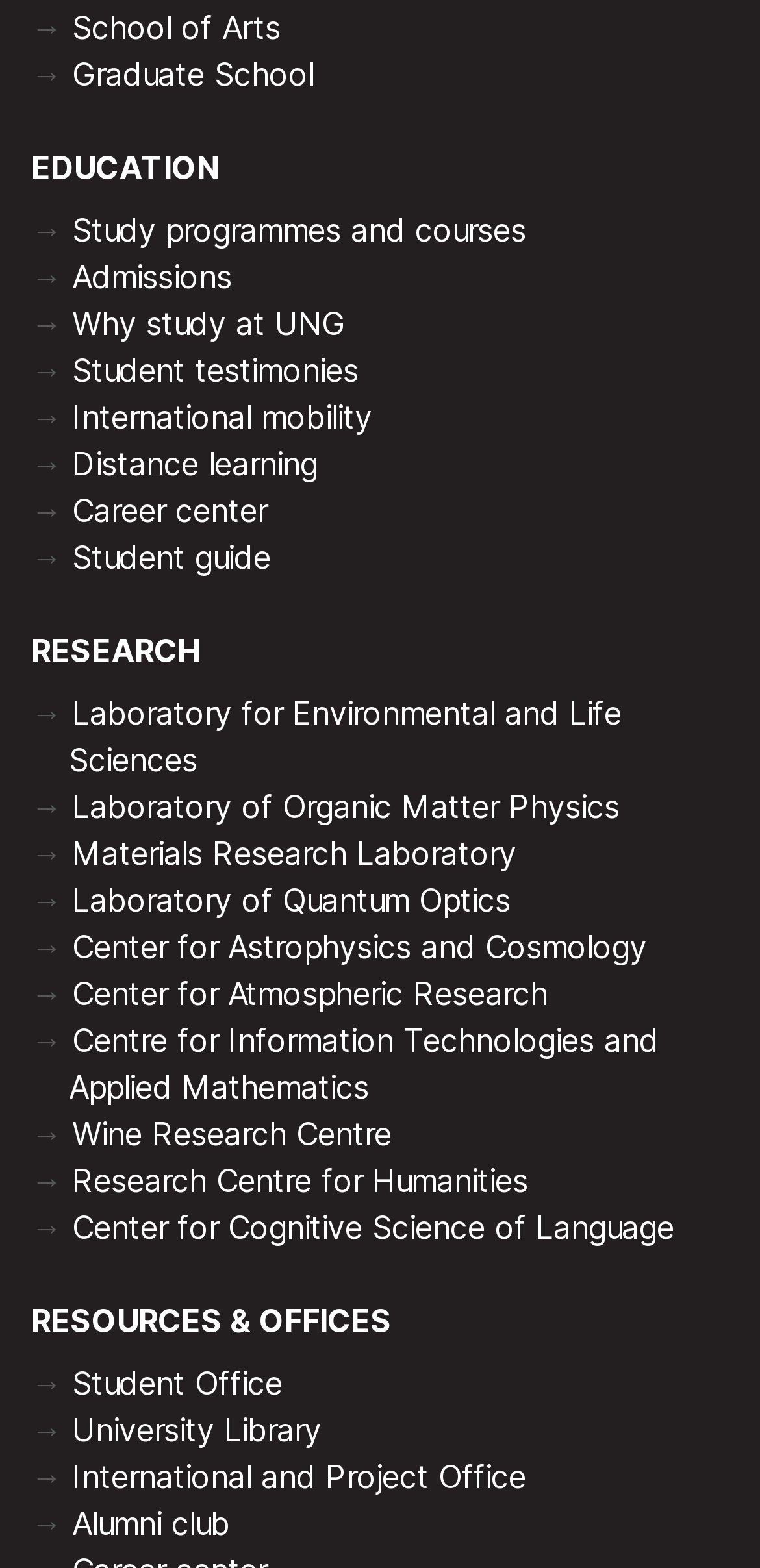Answer the question briefly using a single word or phrase: 
How many laboratories are listed on this webpage?

4